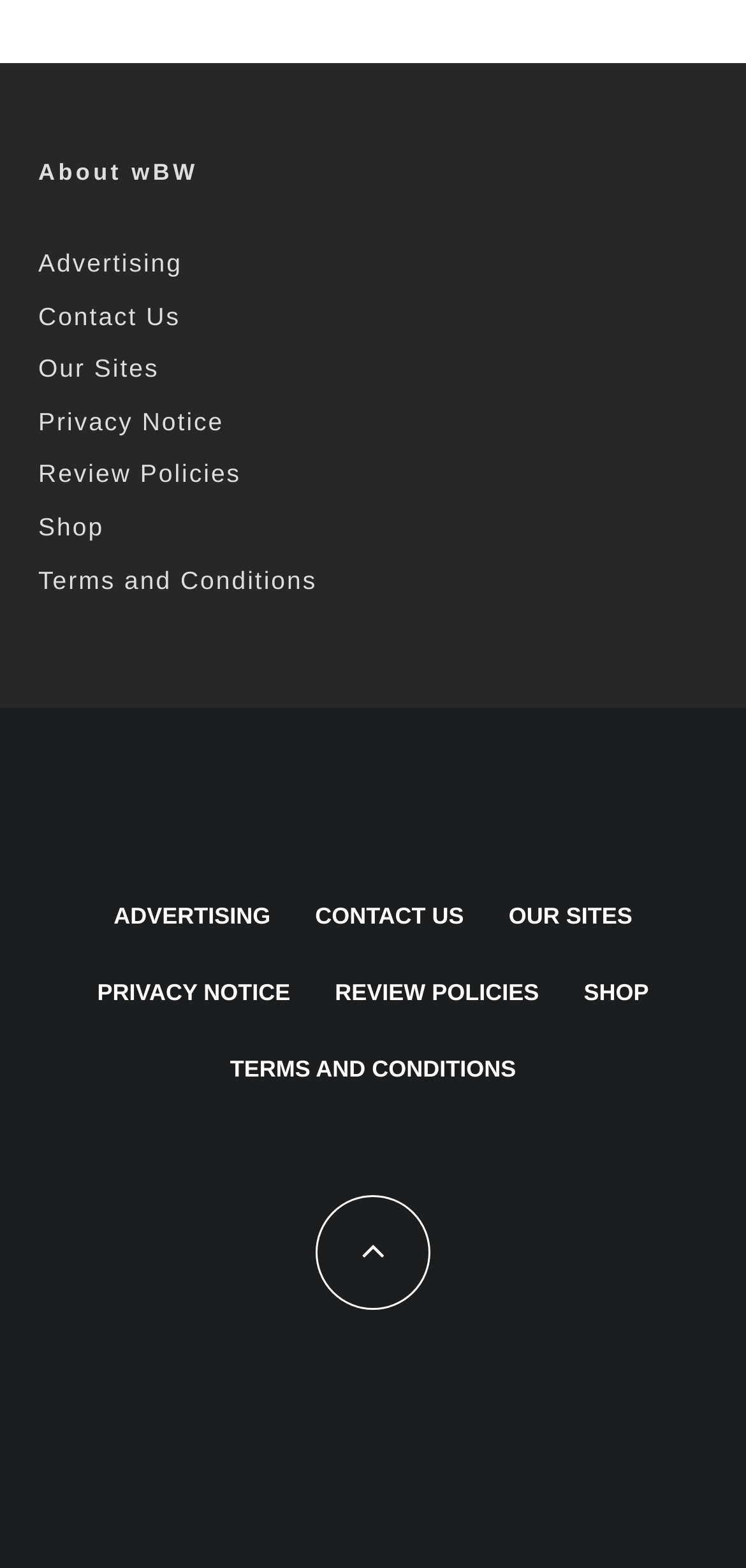Please specify the bounding box coordinates in the format (top-left x, top-left y, bottom-right x, bottom-right y), with all values as floating point numbers between 0 and 1. Identify the bounding box of the UI element described by: Terms and Conditions

[0.051, 0.361, 0.425, 0.379]